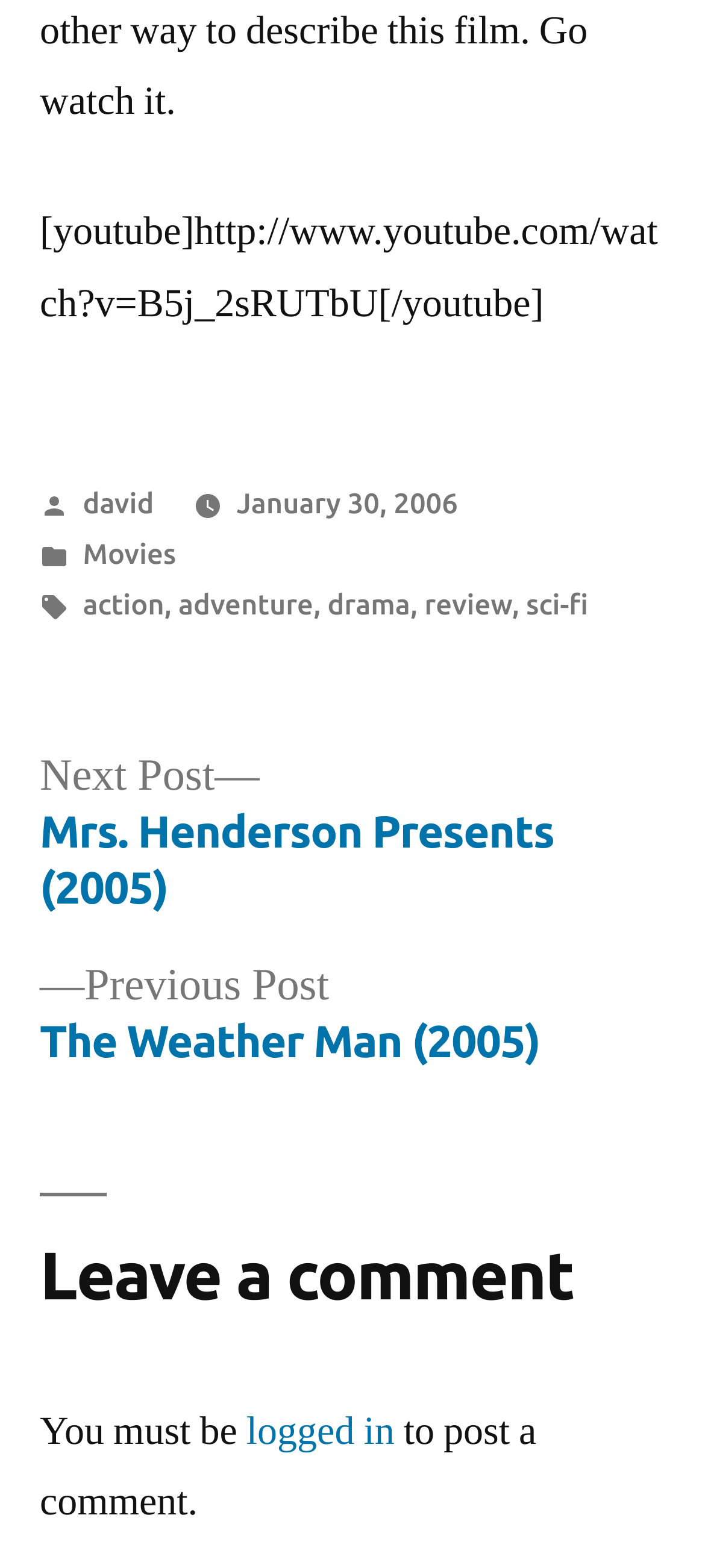What is the title of the YouTube video?
Based on the visual, give a brief answer using one word or a short phrase.

B5j_2sRUTbU